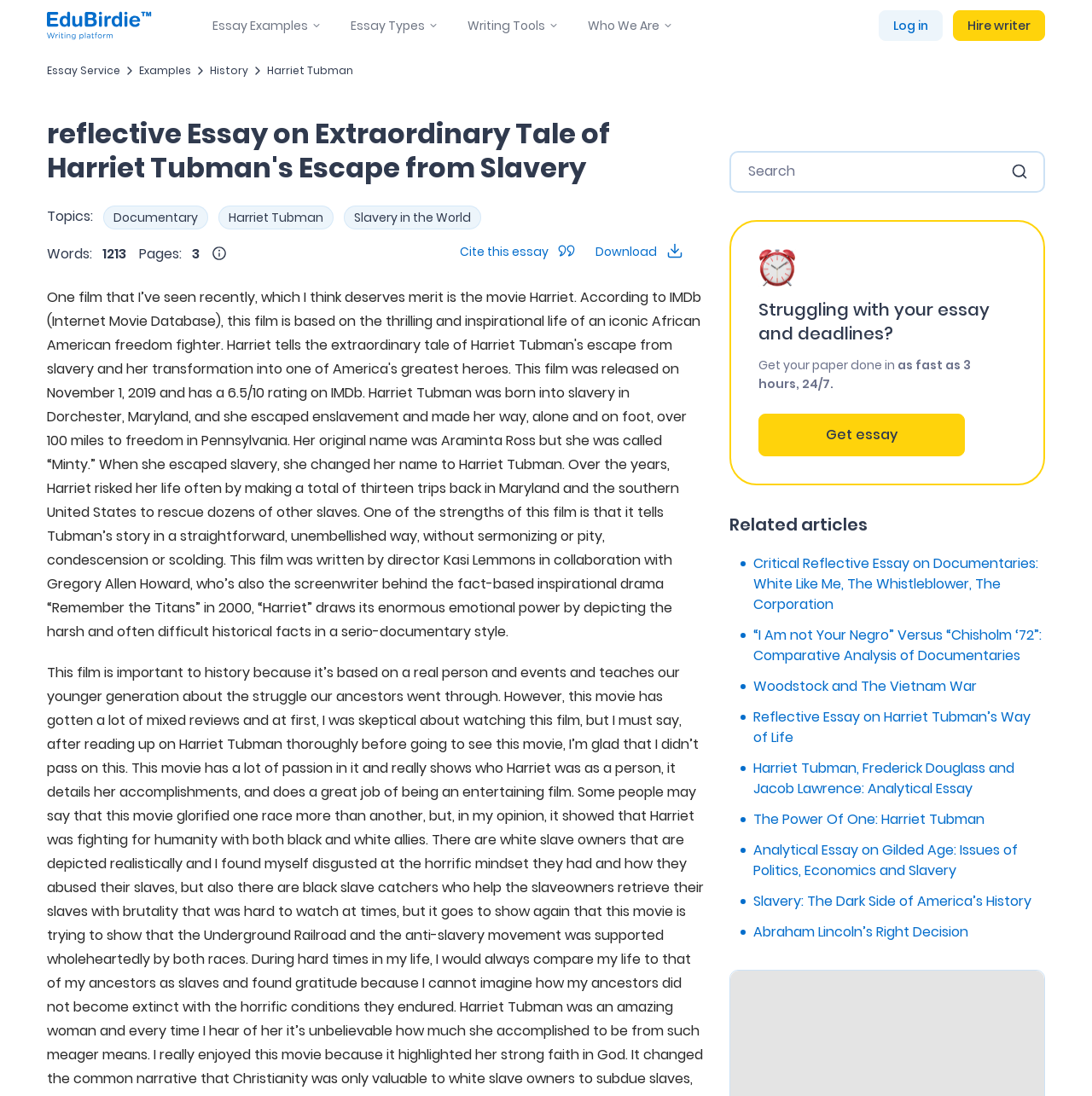Could you provide the bounding box coordinates for the portion of the screen to click to complete this instruction: "Search for essays"?

[0.647, 0.009, 0.795, 0.037]